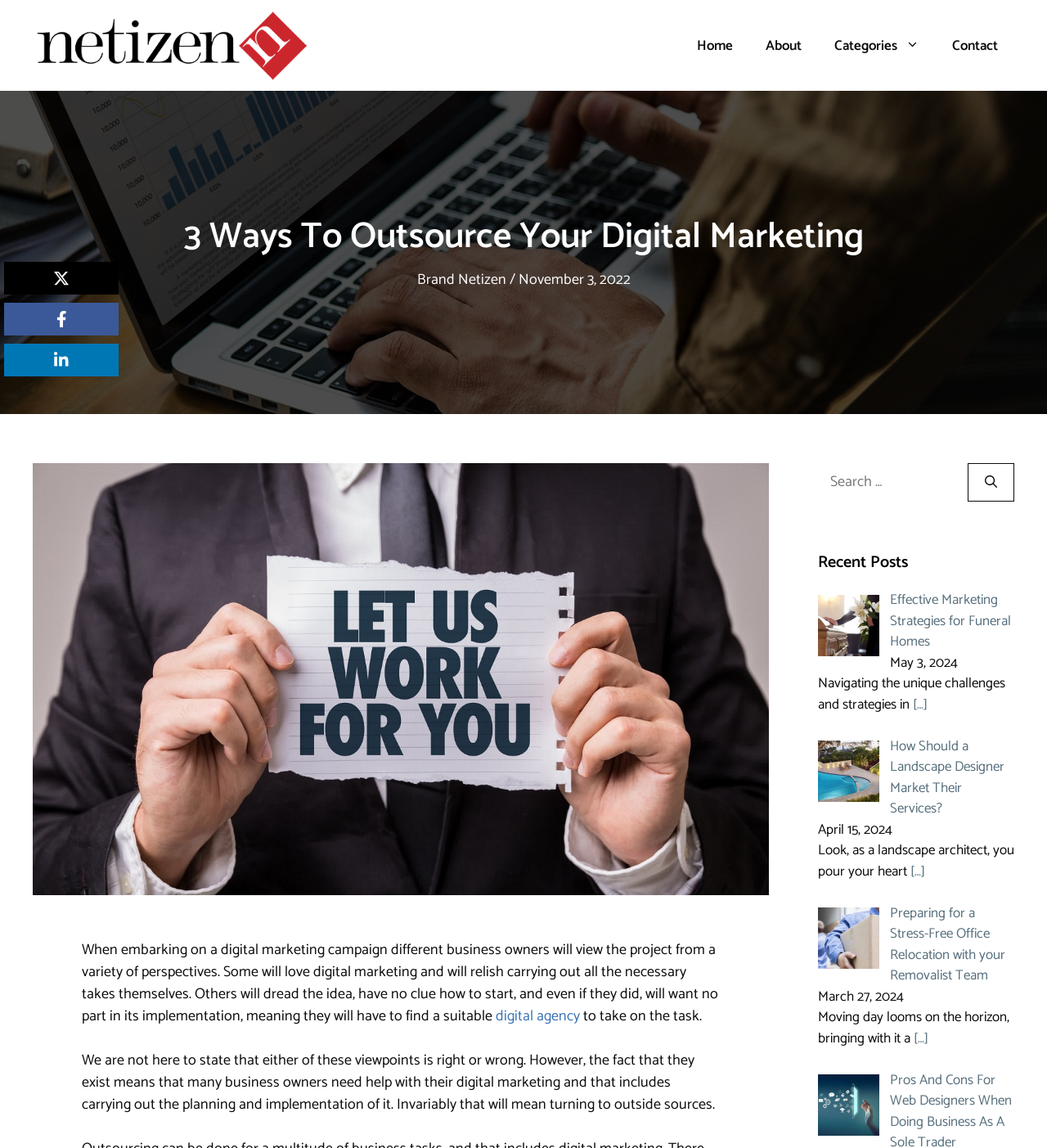Can you find the bounding box coordinates for the element to click on to achieve the instruction: "Visit the 'About' page"?

[0.716, 0.022, 0.781, 0.058]